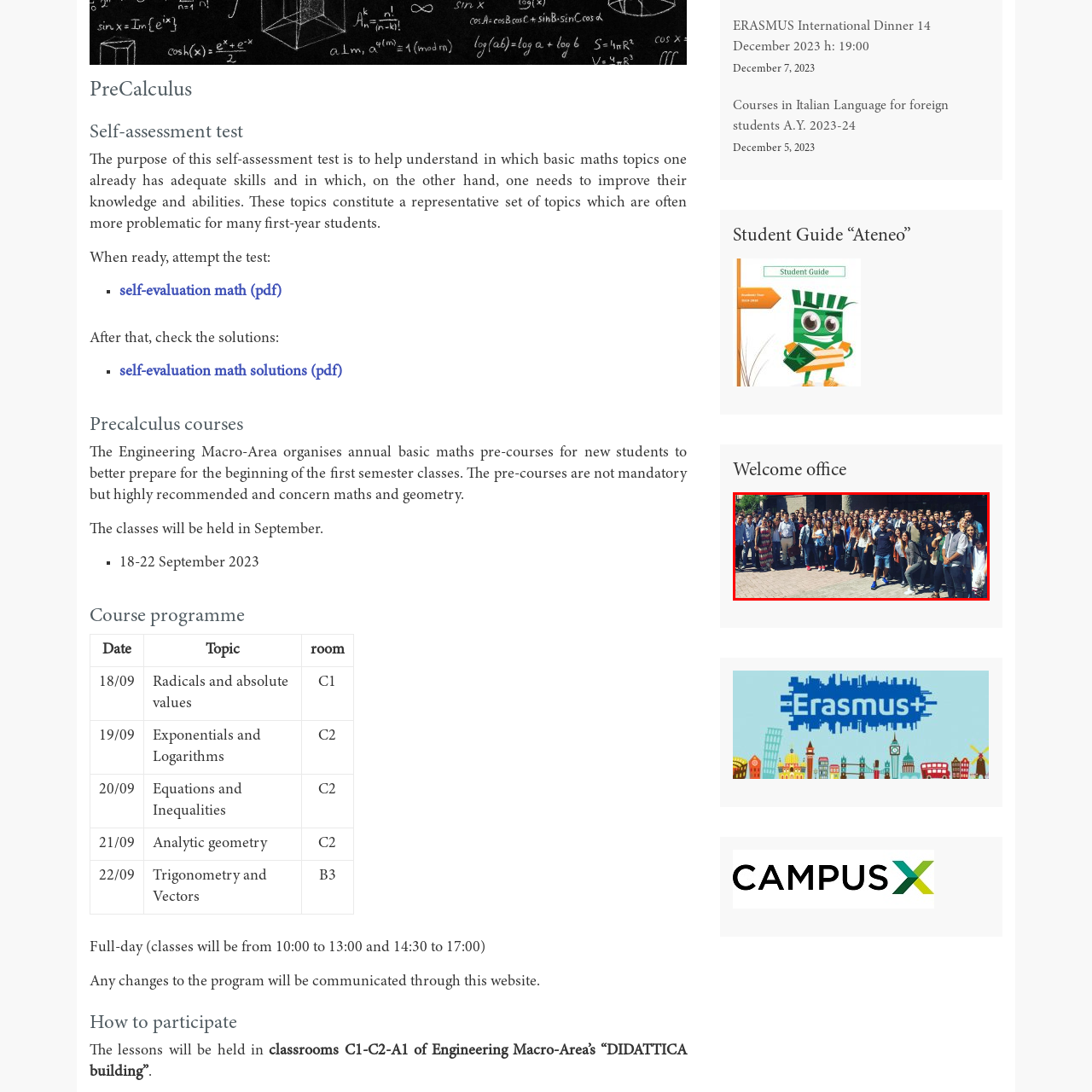Direct your attention to the image contained by the red frame and provide a detailed response to the following question, utilizing the visual data from the image:
What is the likely purpose of the gathering?

The modern architecture in the backdrop hints at a campus environment, possibly suggesting a welcome event or orientation, which is further supported by the enthusiastic and engaged expressions of the students, representing a community that emphasizes social interaction and collaboration.